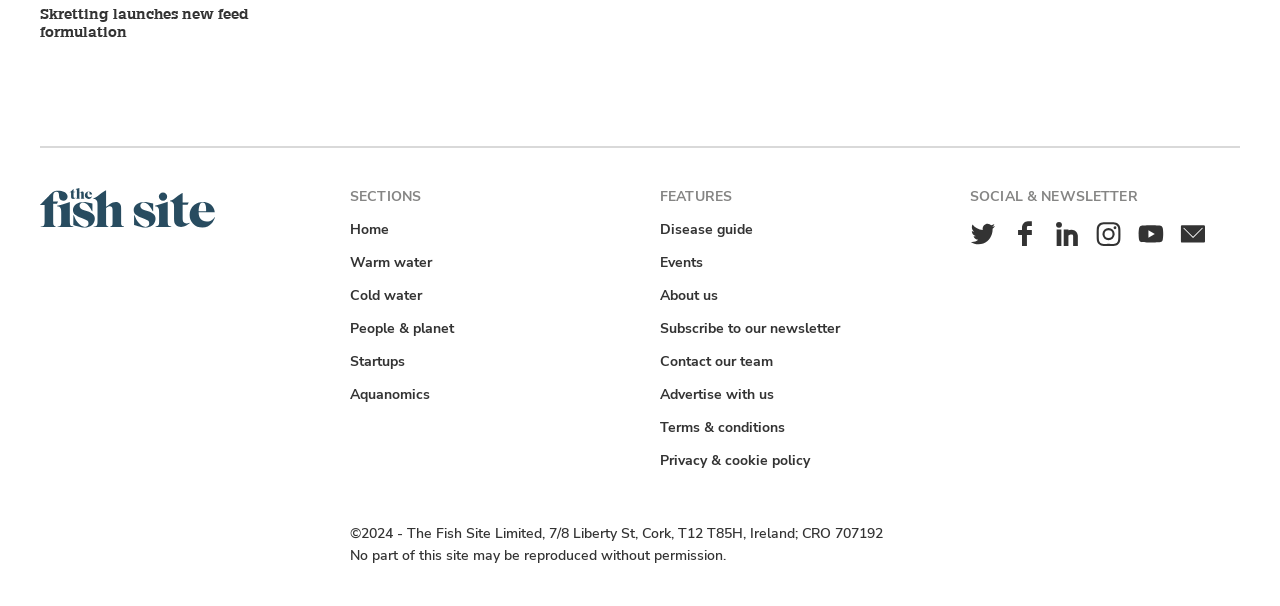Specify the bounding box coordinates of the area to click in order to follow the given instruction: "Read about 'Aquanomics'."

[0.27, 0.633, 0.339, 0.668]